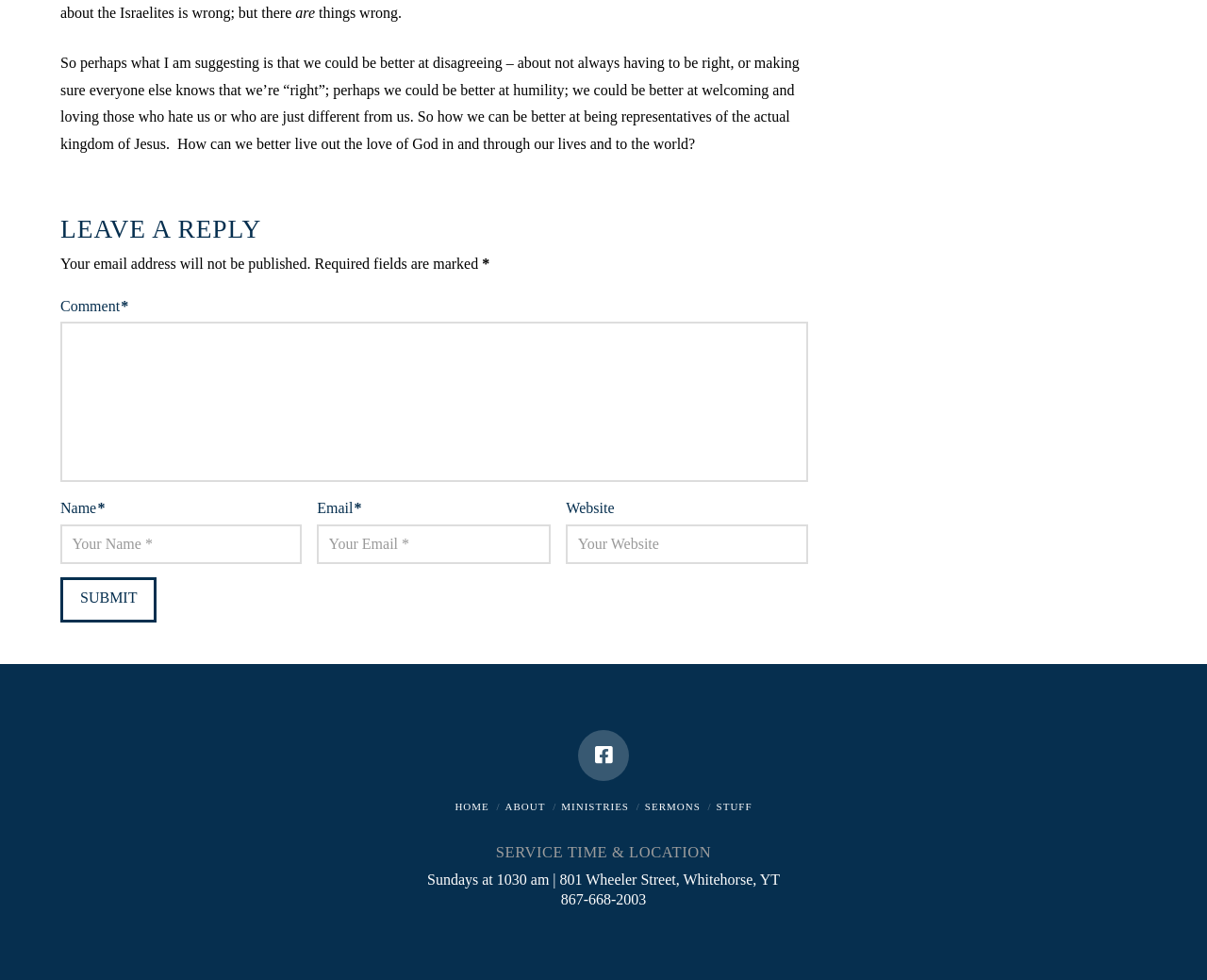Please identify the bounding box coordinates of the element I need to click to follow this instruction: "Enter your comment".

[0.05, 0.328, 0.669, 0.492]